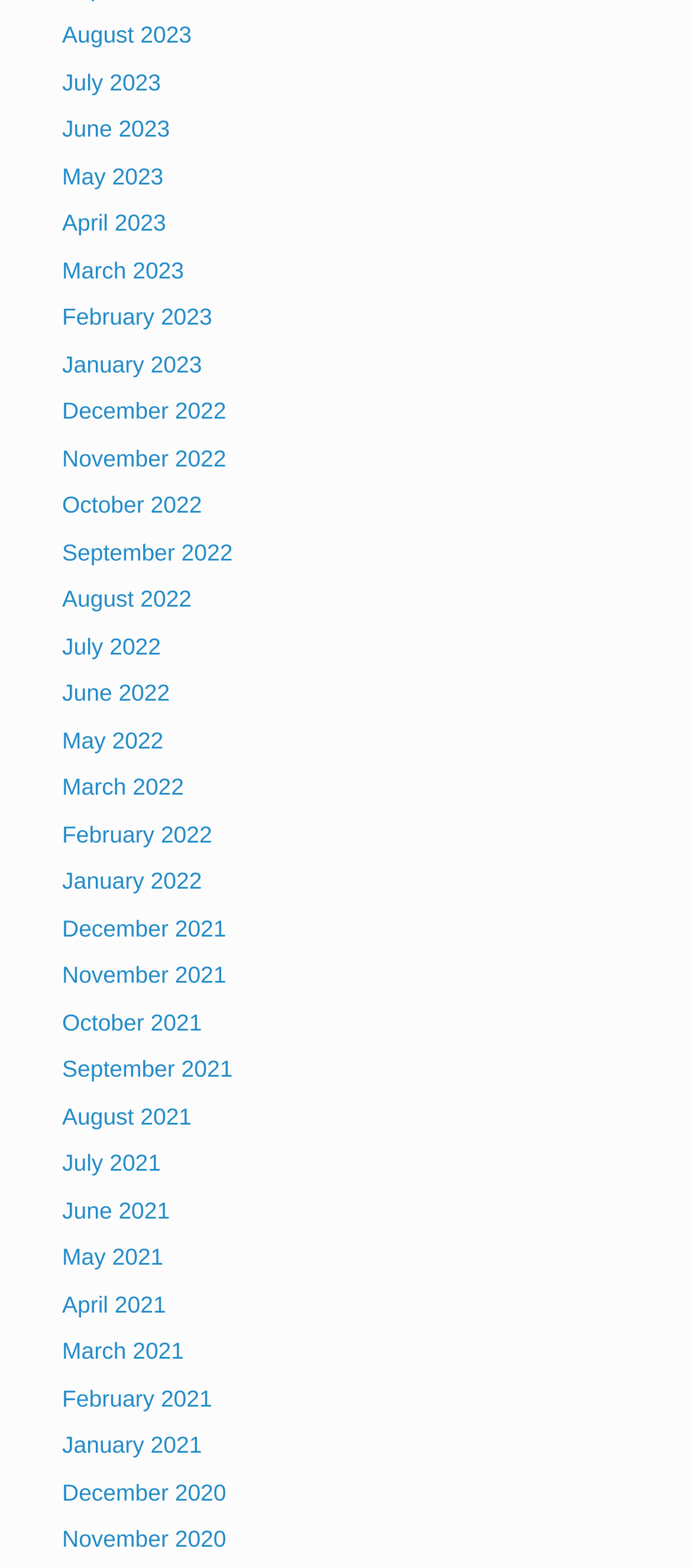From the screenshot, find the bounding box of the UI element matching this description: "May 2022". Supply the bounding box coordinates in the form [left, top, right, bottom], each a float between 0 and 1.

[0.09, 0.464, 0.236, 0.481]